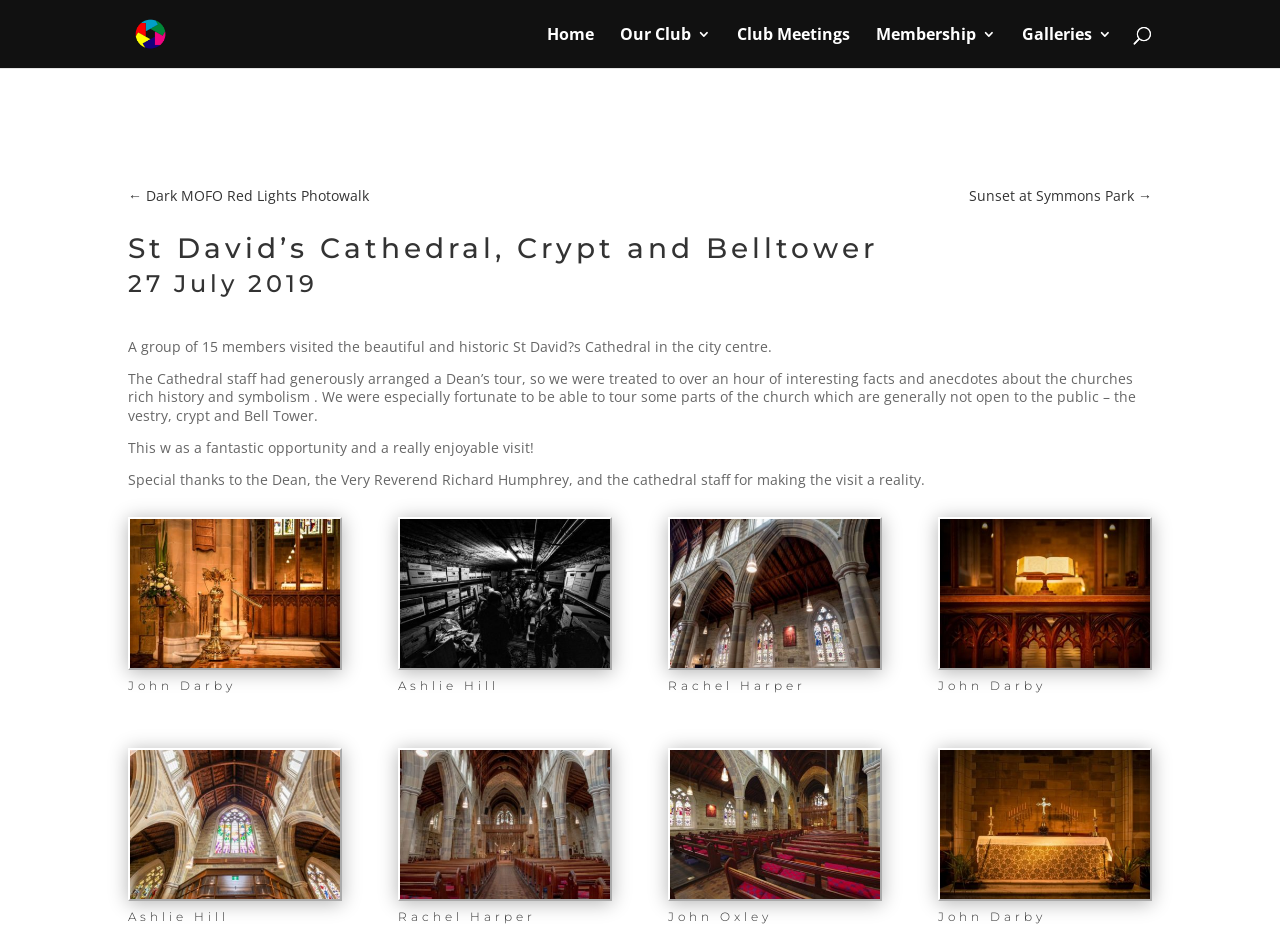Use one word or a short phrase to answer the question provided: 
How many photographers are mentioned on the webpage?

4